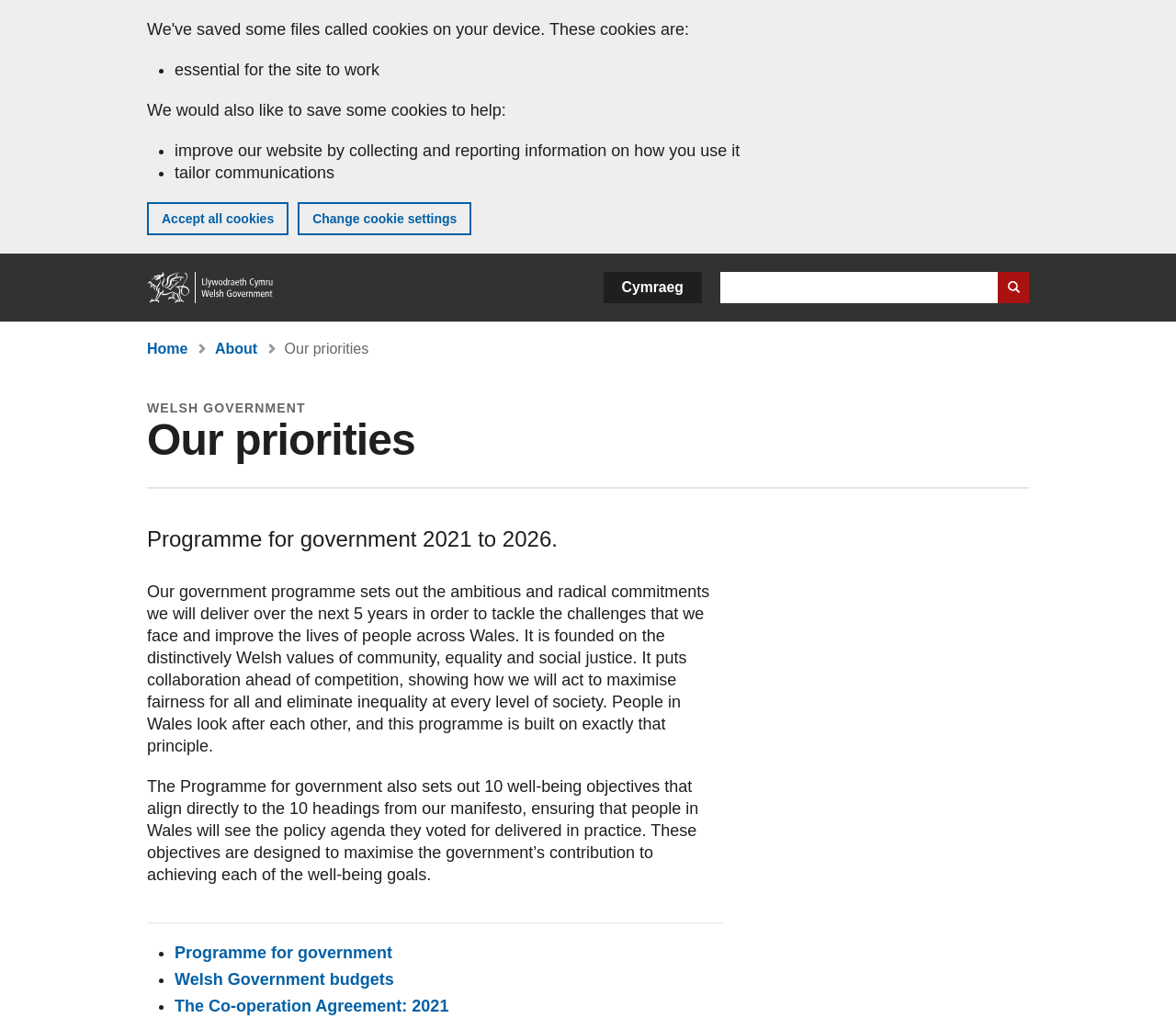Highlight the bounding box coordinates of the element that should be clicked to carry out the following instruction: "Go to Home". The coordinates must be given as four float numbers ranging from 0 to 1, i.e., [left, top, right, bottom].

[0.125, 0.267, 0.234, 0.298]